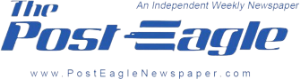Elaborate on the elements present in the image.

The image displays the logo of "The Post Eagle," an independent weekly newspaper. The logo features a stylized text design, with "The" positioned above a prominent "Post Eagle" in a bold, modern font. The color scheme primarily includes blue, giving it a vibrant and eye-catching appearance. Beneath the main title, a tagline reads, "An Independent Weekly Newspaper," indicating the publication's commitment to providing news with an independent perspective. Additionally, the website address "www.PostEagleNewspaper.com" is included, directing readers to the newspaper's online presence for further information and resources.